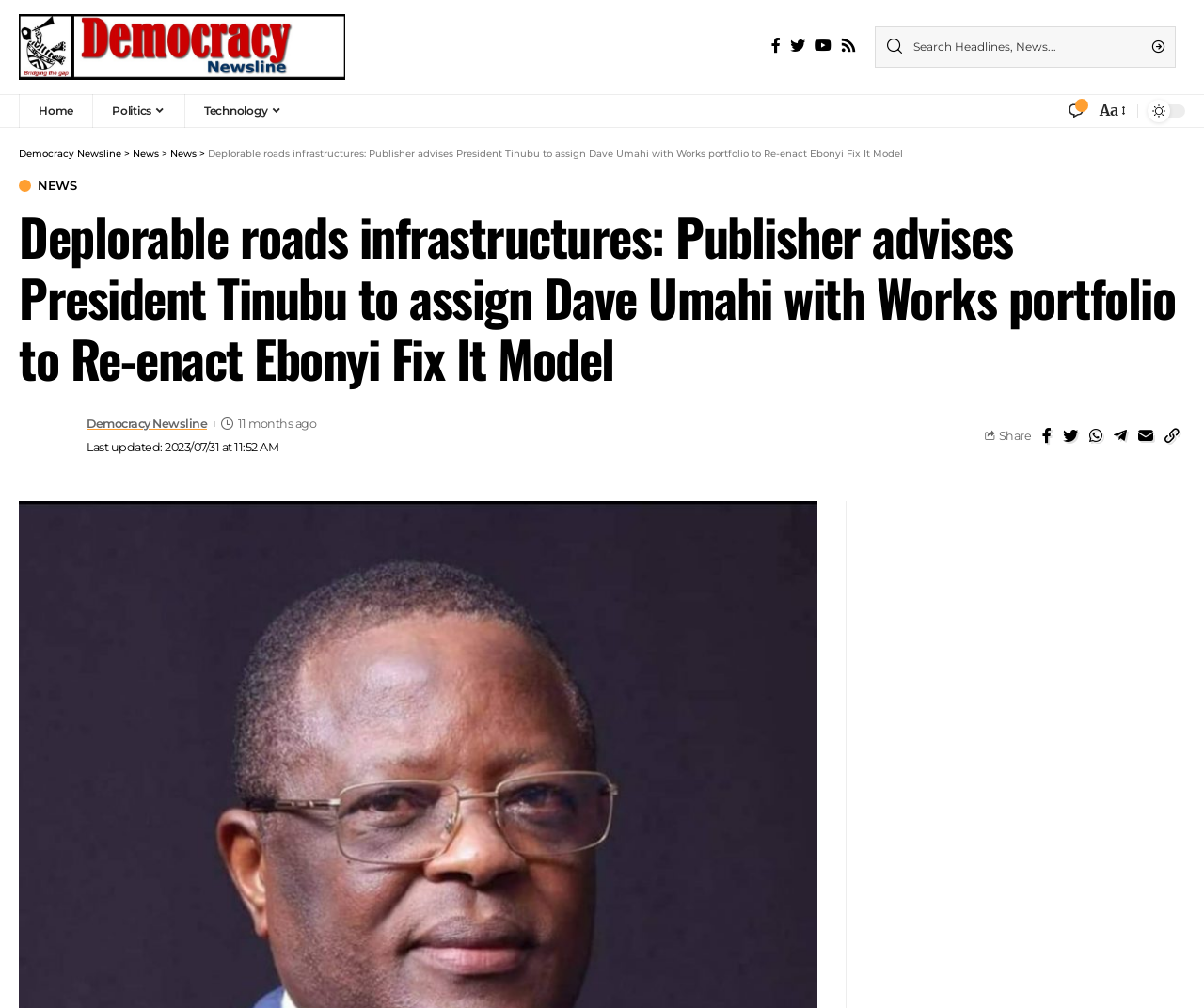When was the article last updated?
Based on the screenshot, give a detailed explanation to answer the question.

I found the answer by looking at the timestamp located below the title of the main article. The timestamp indicates when the article was last updated, which is 2023/07/31 at 11:52 AM.